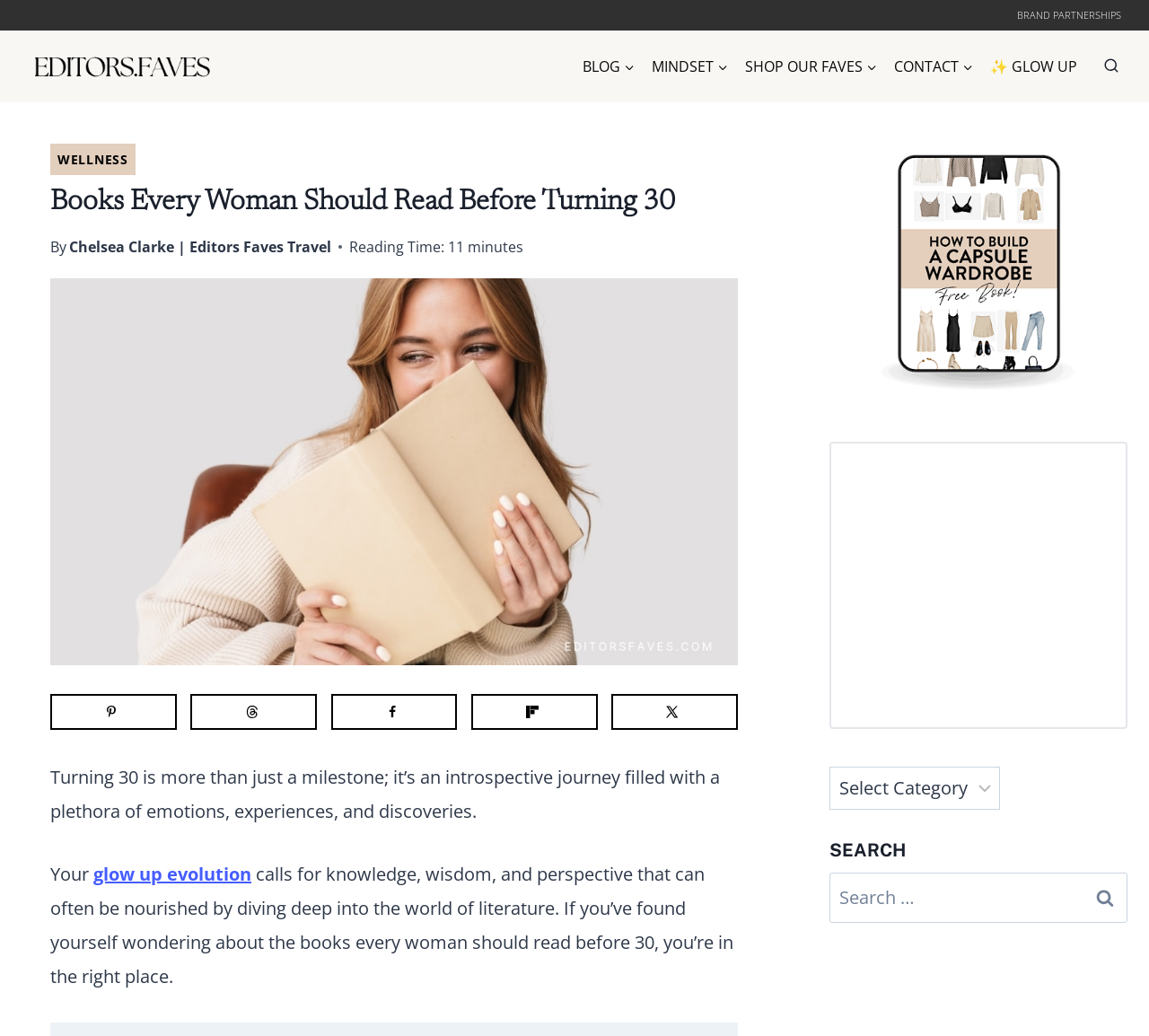Please locate the bounding box coordinates of the element that should be clicked to complete the given instruction: "Click on the 'BRAND PARTNERSHIPS' link".

[0.88, 0.0, 0.981, 0.03]